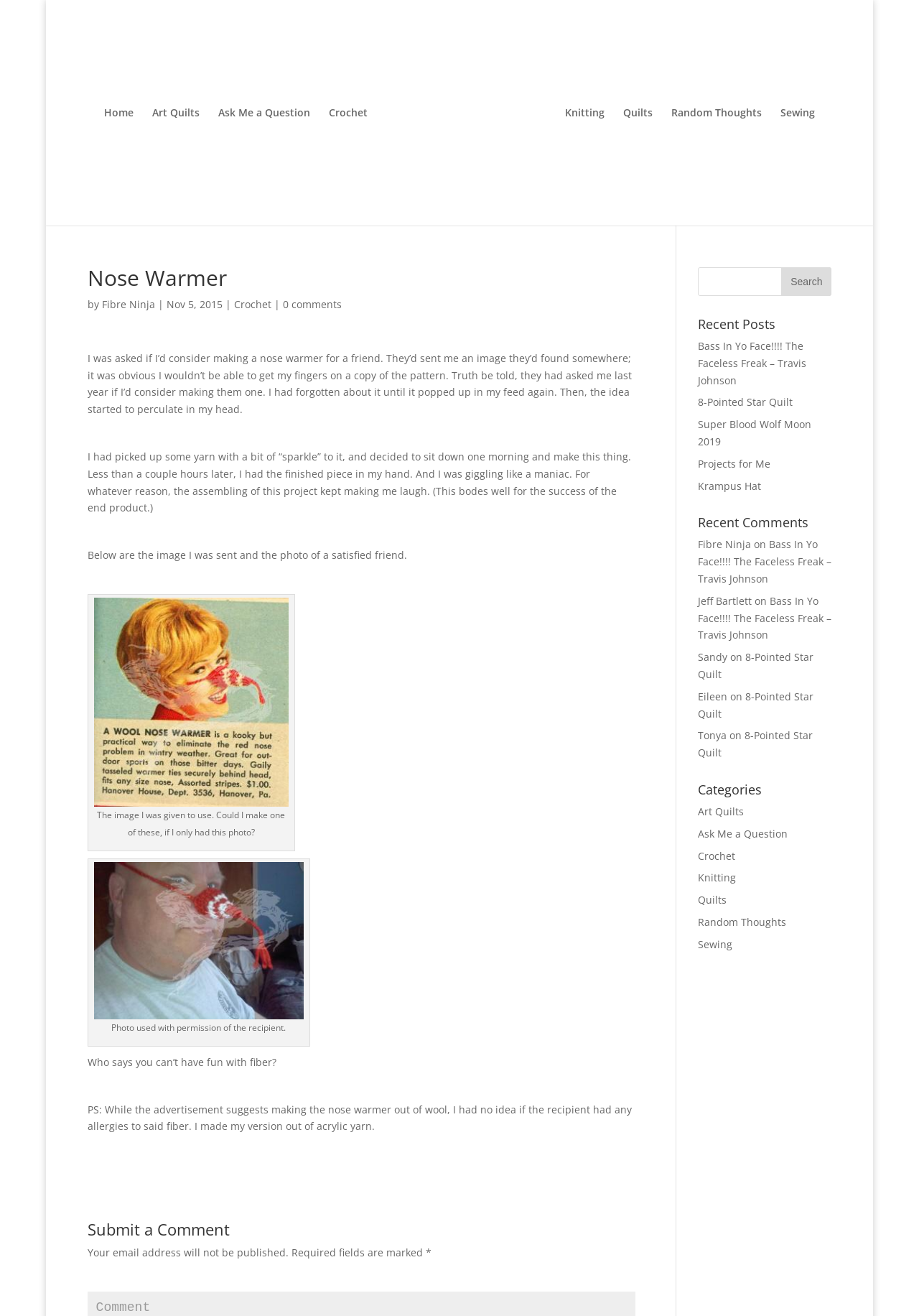Please provide the bounding box coordinate of the region that matches the element description: Ask Me a Question. Coordinates should be in the format (top-left x, top-left y, bottom-right x, bottom-right y) and all values should be between 0 and 1.

[0.759, 0.628, 0.857, 0.639]